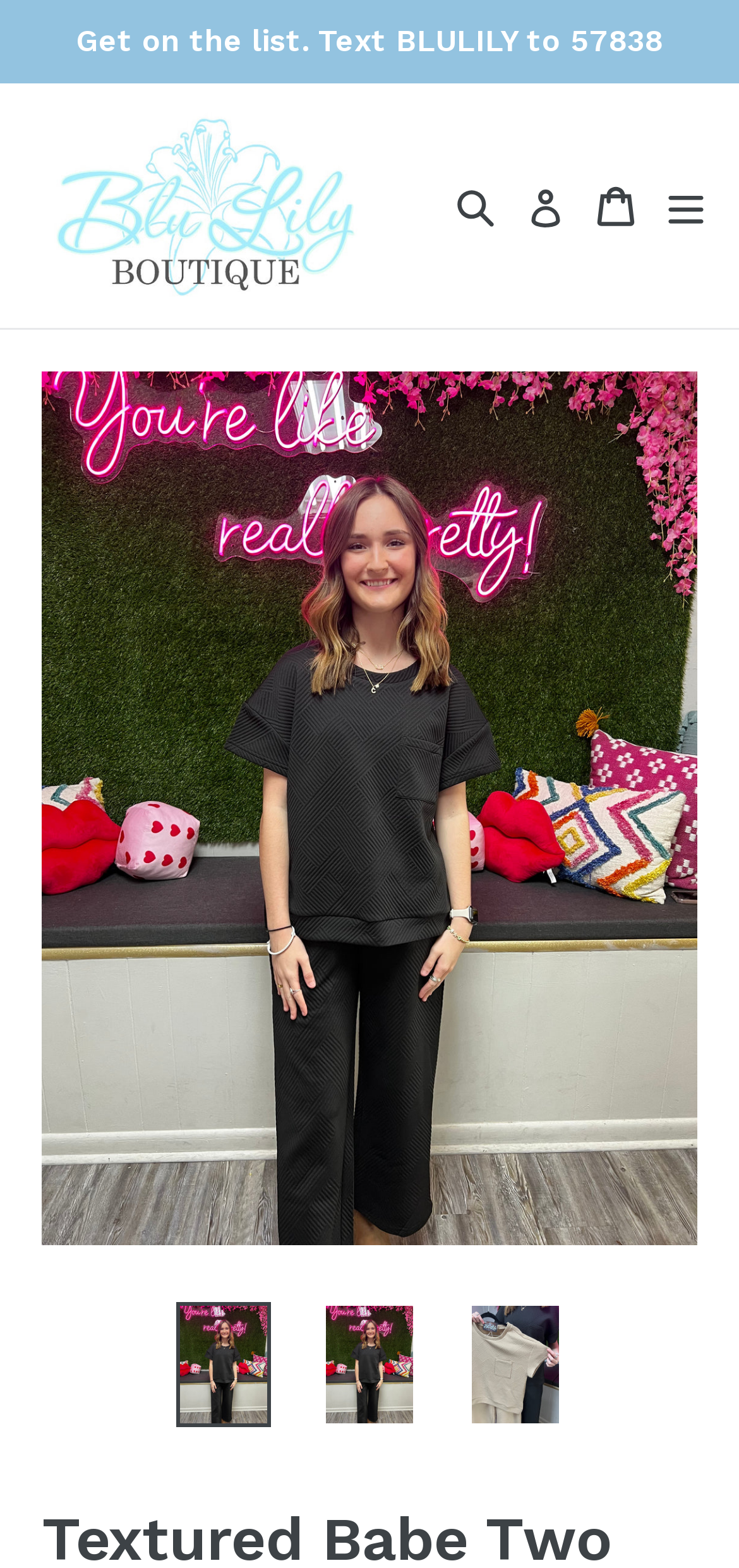What is the shape of the pocket on the Textured Babe Two Piece Set?
Look at the image and construct a detailed response to the question.

The meta description of the webpage mentions that the set features a 'chest pocket', indicating the shape of the pocket.